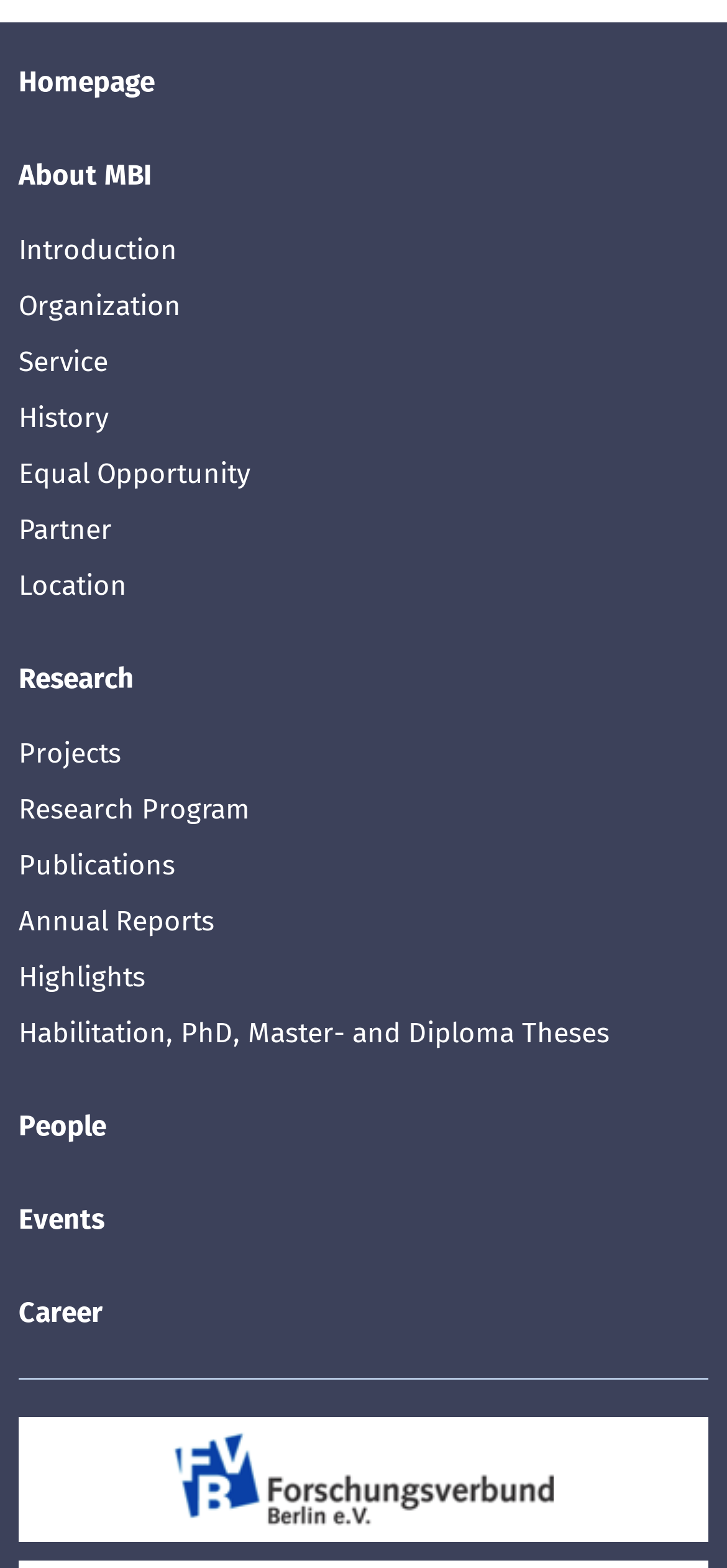Provide a brief response using a word or short phrase to this question:
What is the last link on the webpage?

Career